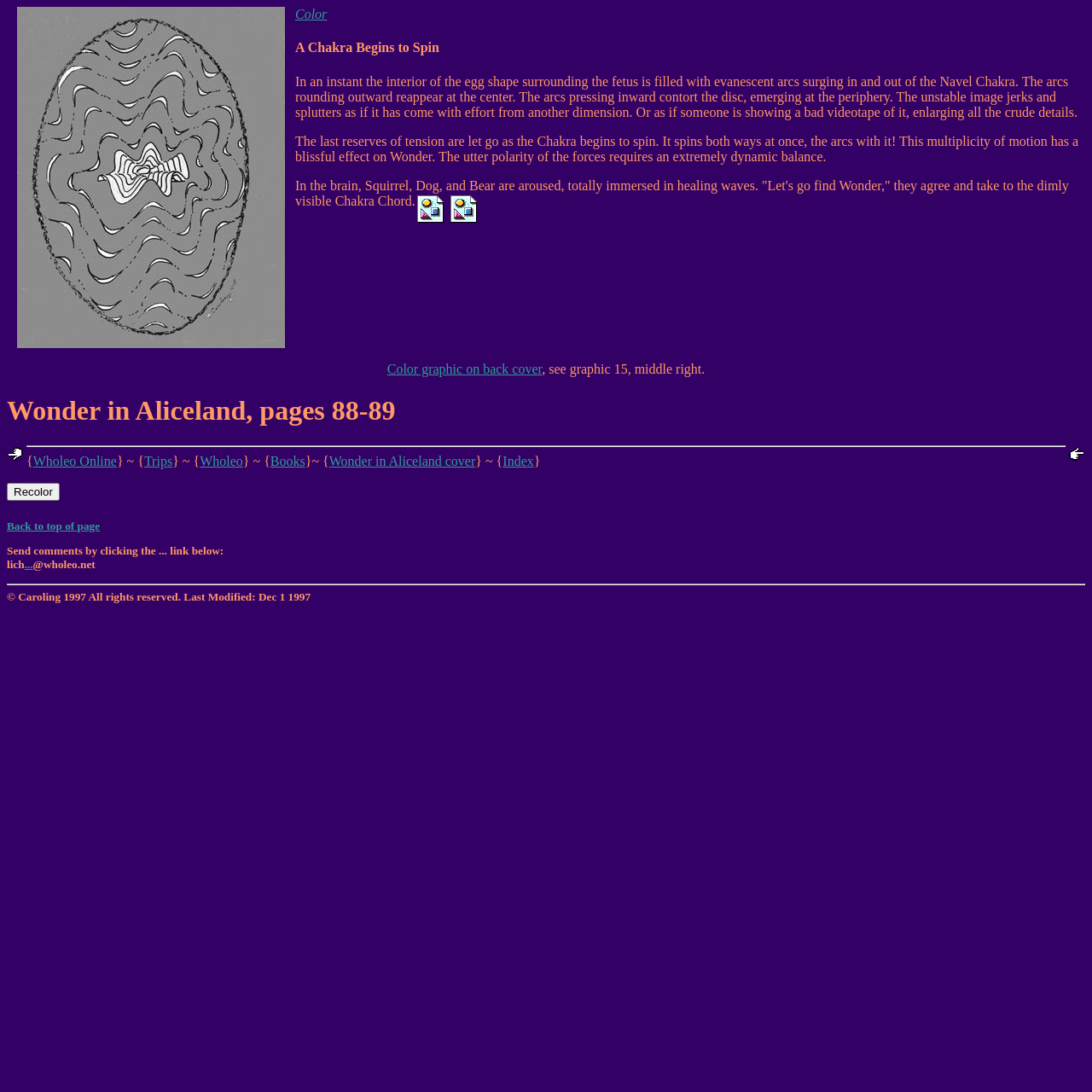Please identify the bounding box coordinates of the element I need to click to follow this instruction: "Click the 'Recolor' button".

[0.006, 0.442, 0.055, 0.458]